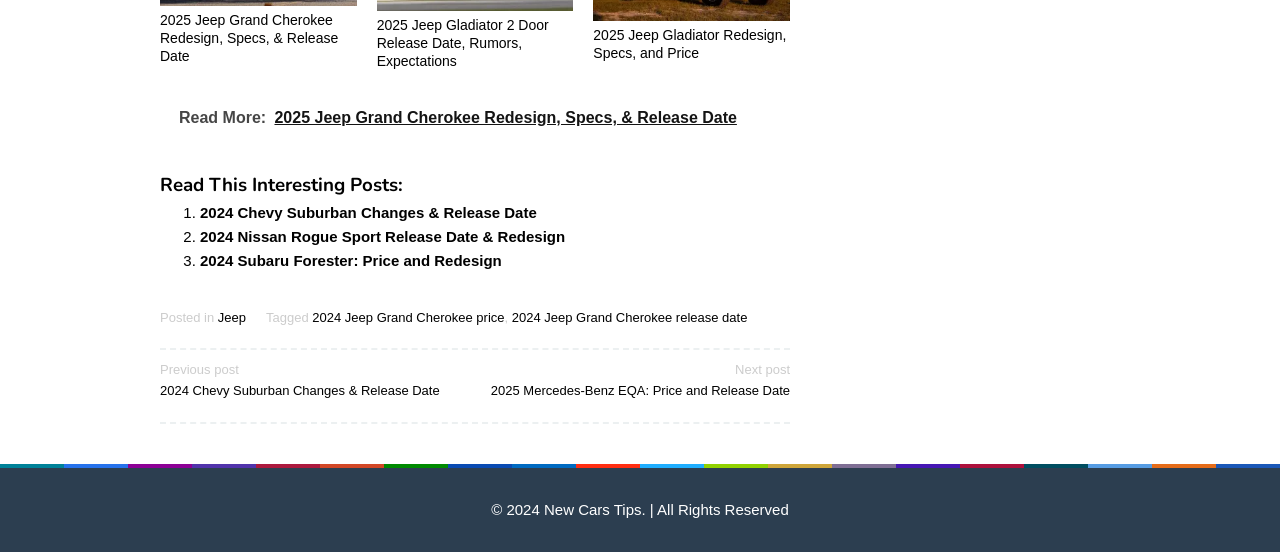What is the topic of the webpage?
Look at the image and answer the question with a single word or phrase.

Cars